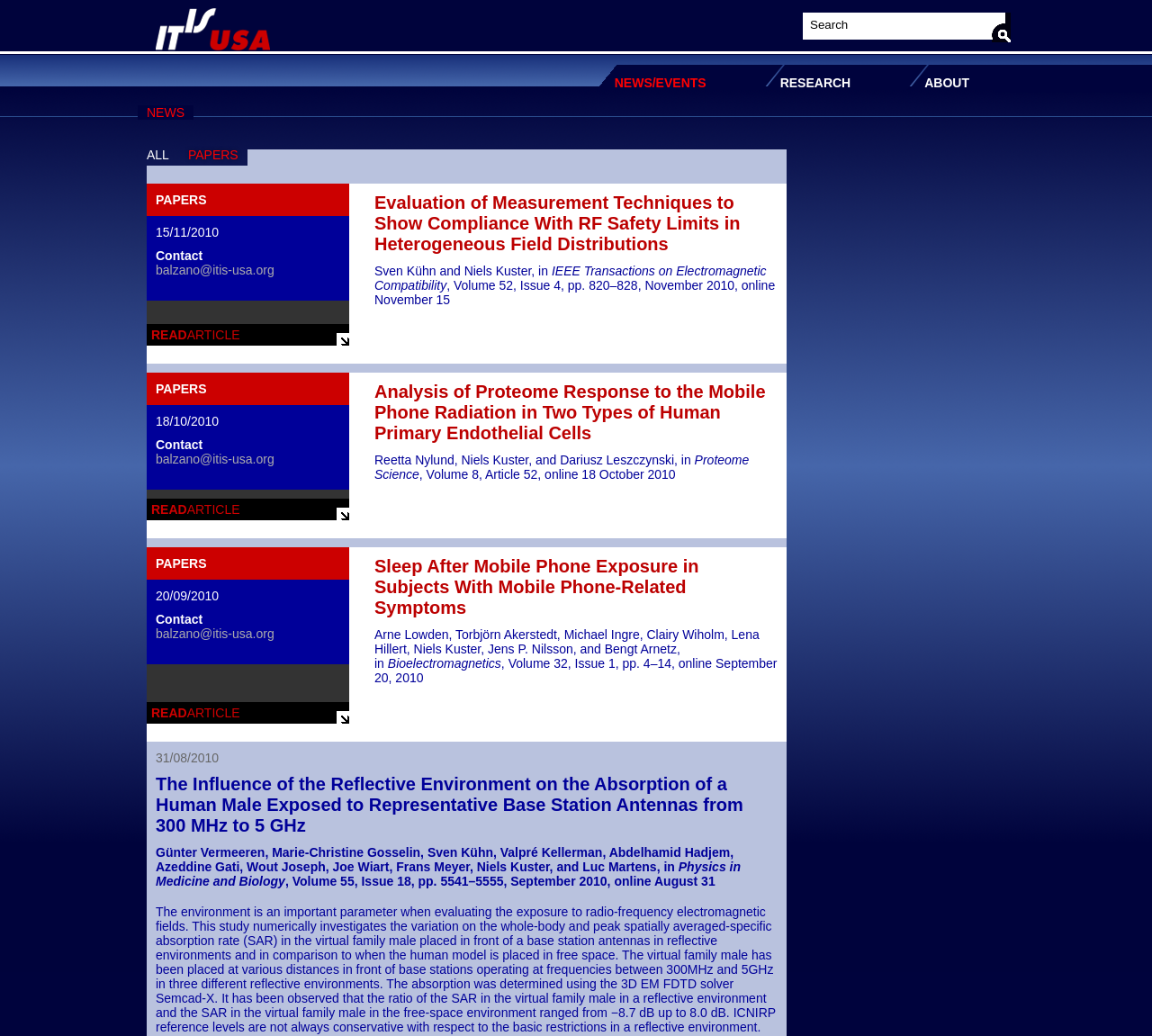Specify the bounding box coordinates of the area to click in order to follow the given instruction: "Submit the search query."

[0.861, 0.012, 0.877, 0.041]